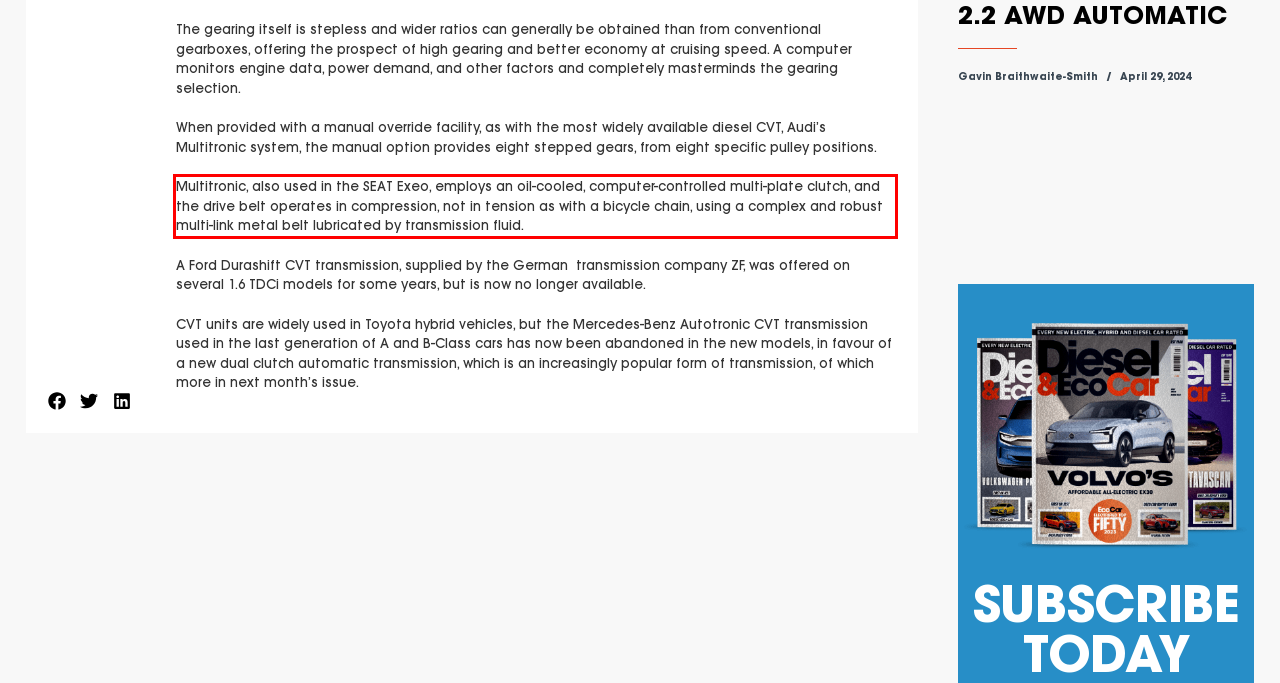Locate the red bounding box in the provided webpage screenshot and use OCR to determine the text content inside it.

Multitronic, also used in the SEAT Exeo, employs an oil-cooled, computer-controlled multi-plate clutch, and the drive belt operates in compression, not in tension as with a bicycle chain, using a complex and robust multi-link metal belt lubricated by transmission fluid.